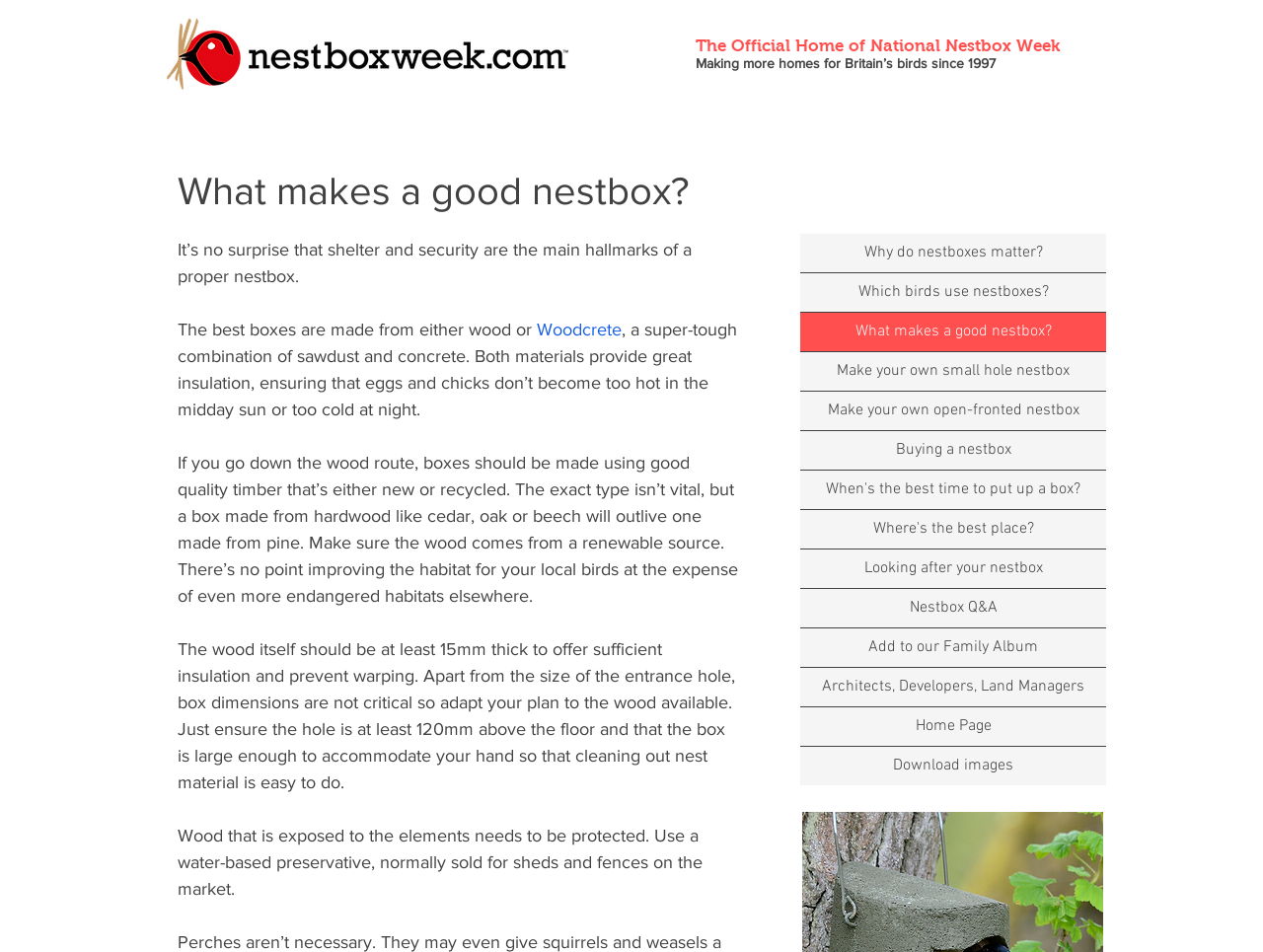Can you find the bounding box coordinates of the area I should click to execute the following instruction: "Click the logo"?

[0.125, 0.016, 0.458, 0.098]